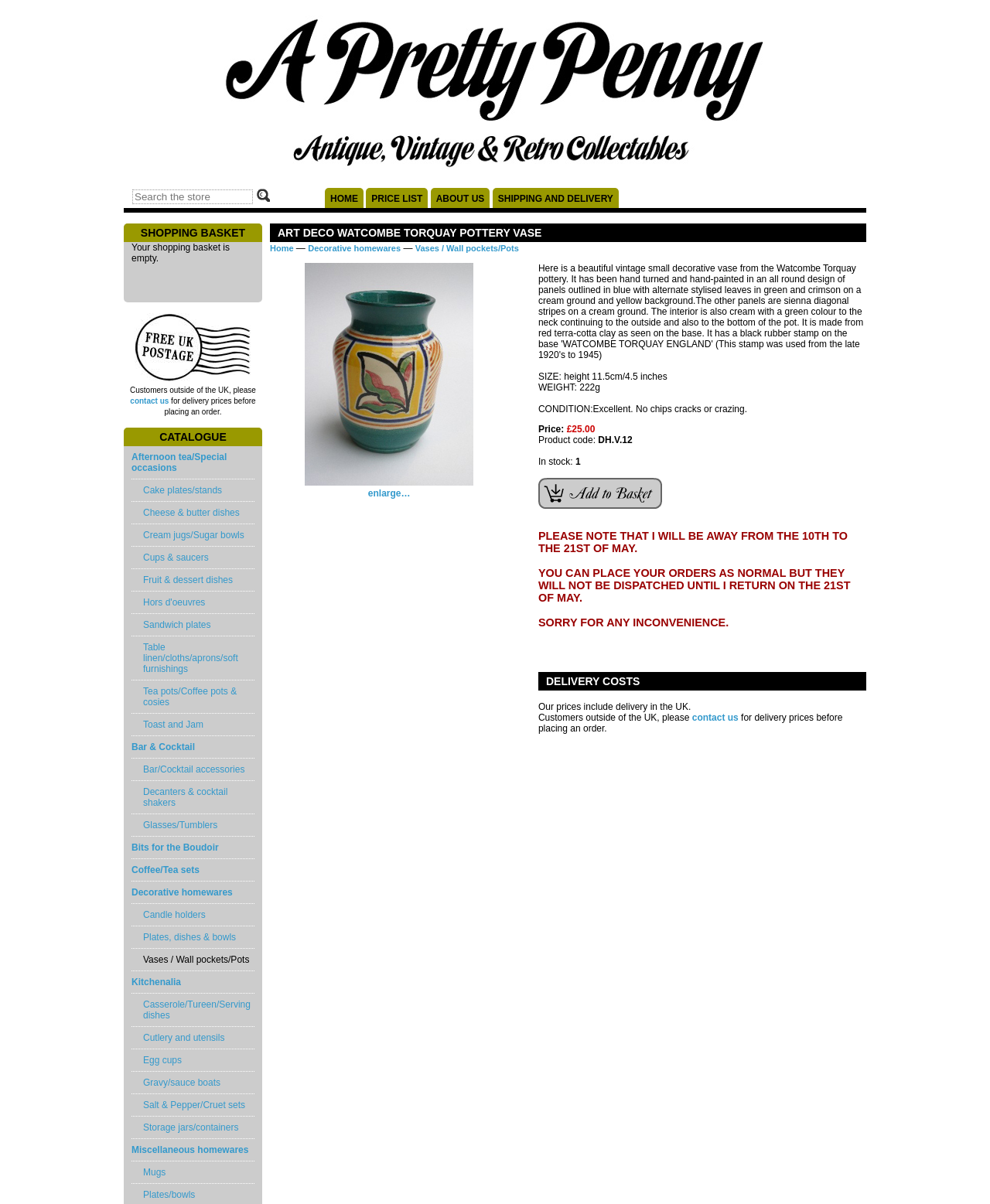Write an extensive caption that covers every aspect of the webpage.

This webpage is an online store selling antique, vintage, and retro collectibles. At the top, there is a logo and a navigation menu with links to "HOME", "PRICE LIST", "ABOUT US", and "SHIPPING AND DELIVERY". Below the navigation menu, there is a search bar with a "Search" button. 

To the right of the search bar, there is a "SHOPPING BASKET" section, which is currently empty. Below this section, there is an image of a vase with the text "Free UK delivery" and some information about delivery prices for customers outside of the UK.

The main content of the webpage is a product description of an "ART DECO WATCOMBE TORQUAY POTTERY VASE". The product title is in a large font, and below it, there are links to navigate back to the home page, decorative homewares, and vases/wall pockets/pots. 

There is an enlargeable image of the vase, and below it, there are details about the product, including its size, weight, condition, price, product code, and availability. There is also an "add to cart" button. 

Further down the page, there is a notice about the seller being away from May 10th to 21st and a section about delivery costs, which includes information about prices including delivery in the UK and a request for customers outside of the UK to contact the seller for delivery prices.